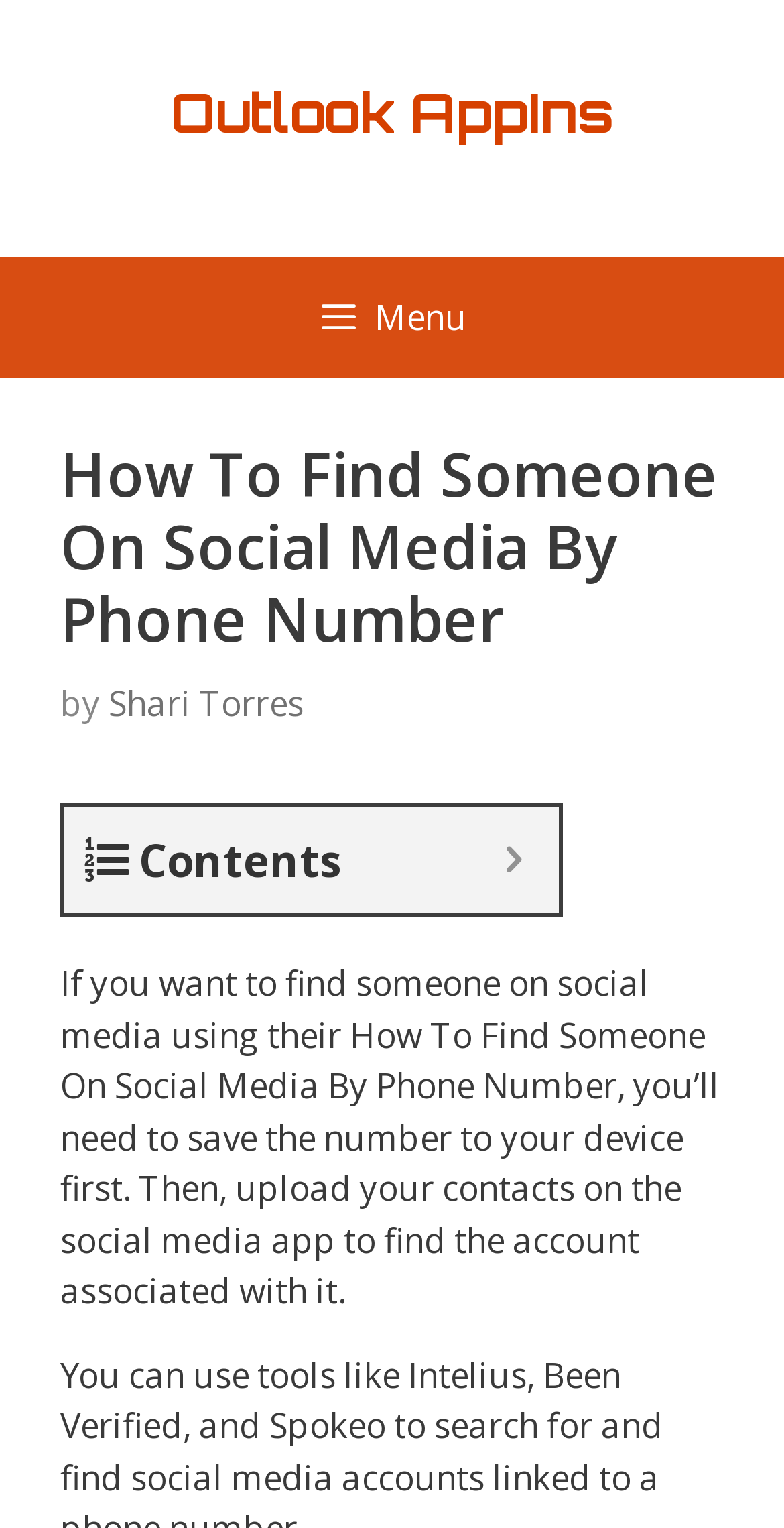Please provide a brief answer to the following inquiry using a single word or phrase:
What is the position of the 'Contents' button?

Below the header